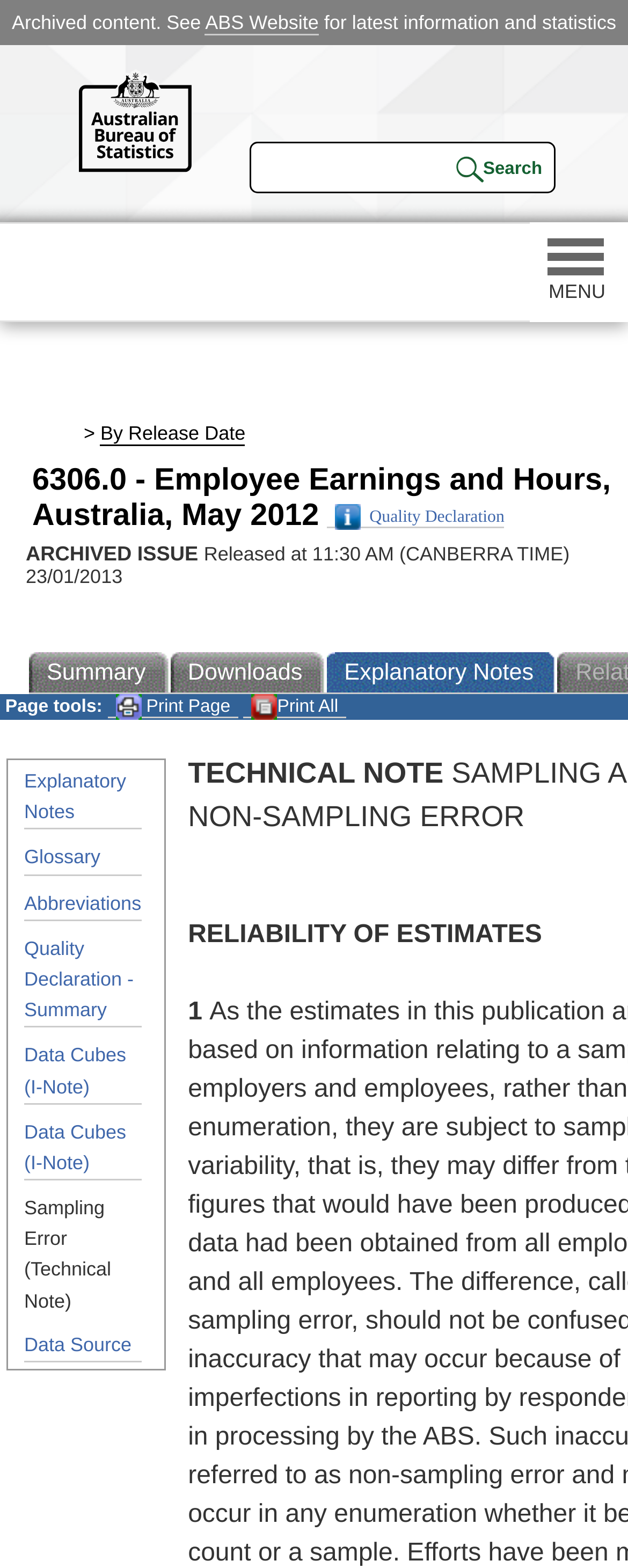Find and specify the bounding box coordinates that correspond to the clickable region for the instruction: "Go to ABS Website".

[0.327, 0.007, 0.507, 0.023]